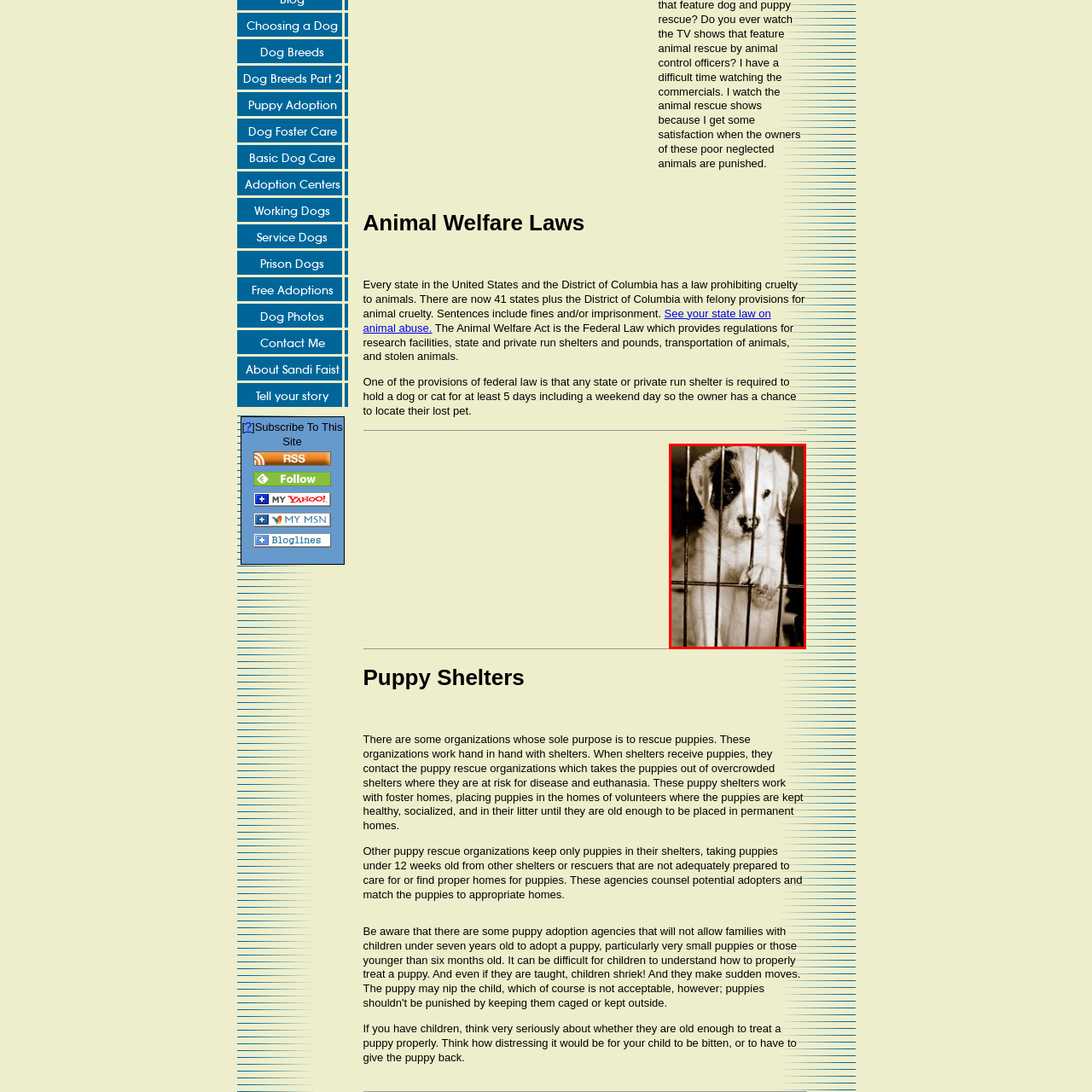Why is the puppy in a cage?
Look closely at the image inside the red bounding box and answer the question with as much detail as possible.

The caption implies that the puppy is in a cage because it's in an overcrowded shelter, and organizations are working to rescue and provide care for puppies like this one.